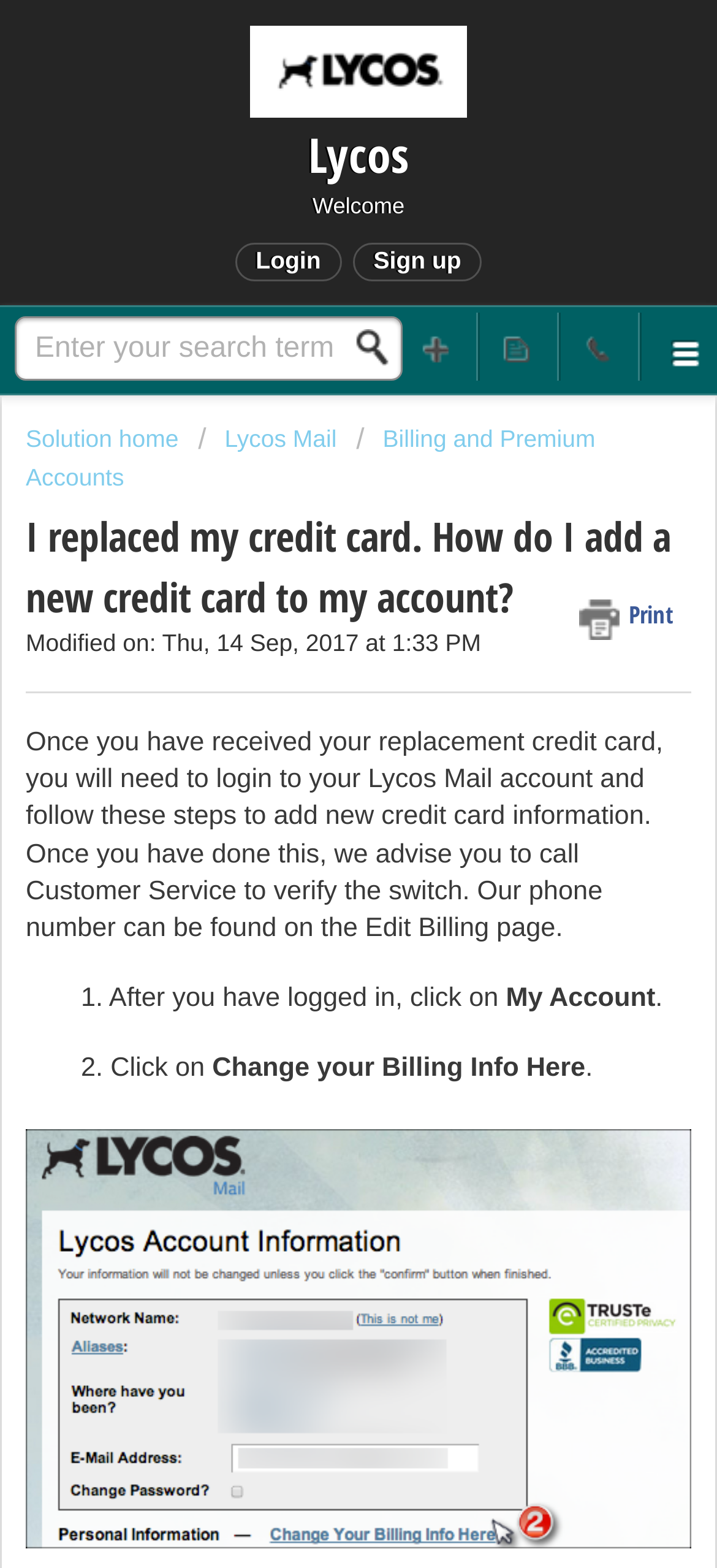Describe the webpage in detail, including text, images, and layout.

The webpage appears to be a support article from Lycos, with a title "I replaced my credit card. How do I add a new credit card to my account?" The top section of the page features a logo and a heading with the title of the article. Below the heading, there is a welcome message and a navigation section with links to login, sign up, and search.

On the left side of the page, there is a sidebar with links to various support topics, including "Solution home", "Lycos Mail", and "Billing and Premium Accounts". The main content of the article is divided into sections, with a heading that summarizes the steps to add a new credit card to the account.

The article provides a detailed, step-by-step guide on how to add a new credit card, including logging into the Lycos Mail account, clicking on "My Account", and then clicking on "Change your Billing Info Here". The text is accompanied by a separator line, which separates the instructions from the rest of the content.

At the bottom of the page, there is a link to download something, although the exact content is not specified. There is also a footer section with links to create a new support ticket, check ticket status, and a copyright notice. The page also features several images, including a logo and an icon, although their exact content is not specified.